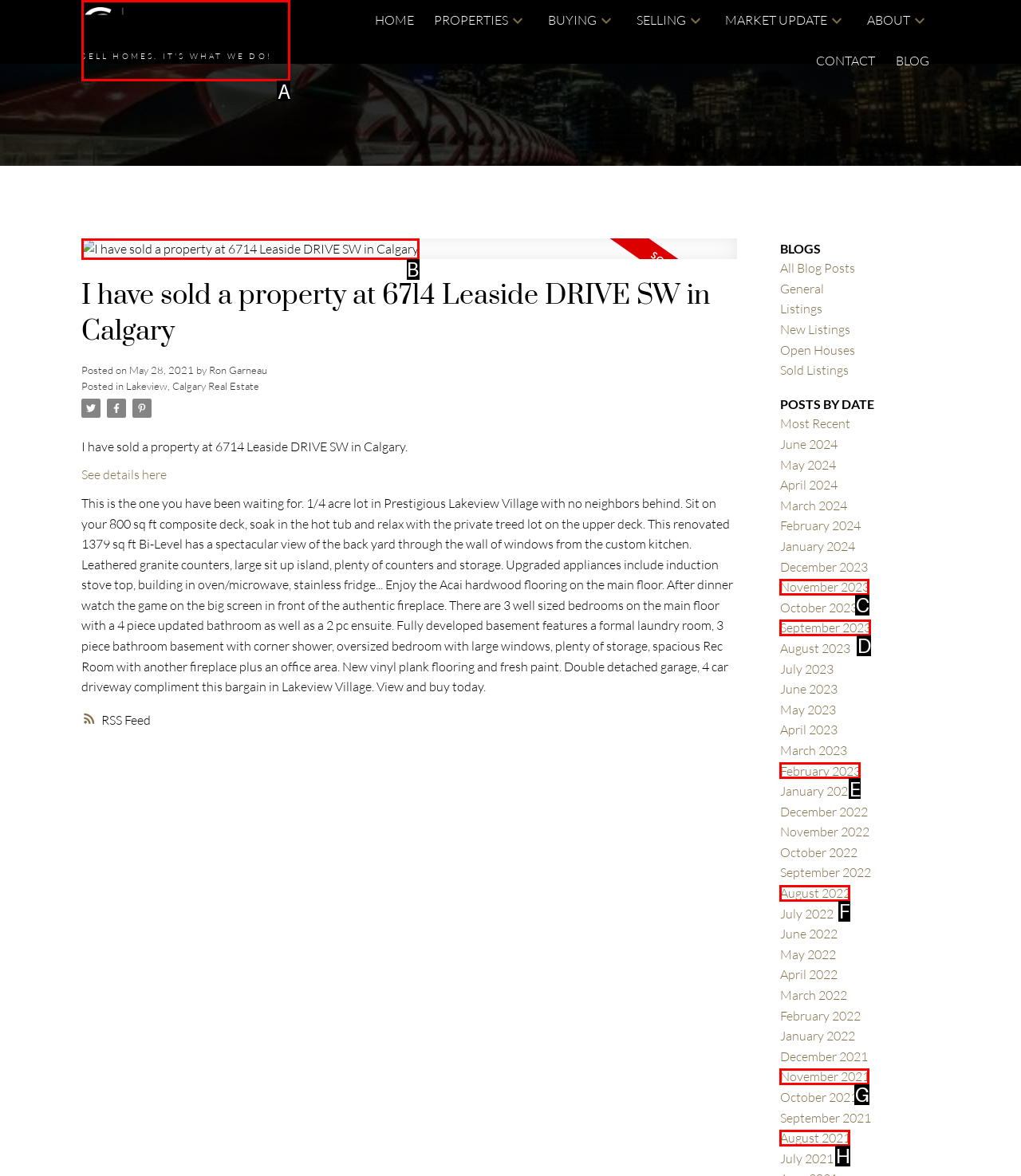Given the task: Click the 'SELL HOMES. IT'S WHAT WE DO!' link, tell me which HTML element to click on.
Answer with the letter of the correct option from the given choices.

A